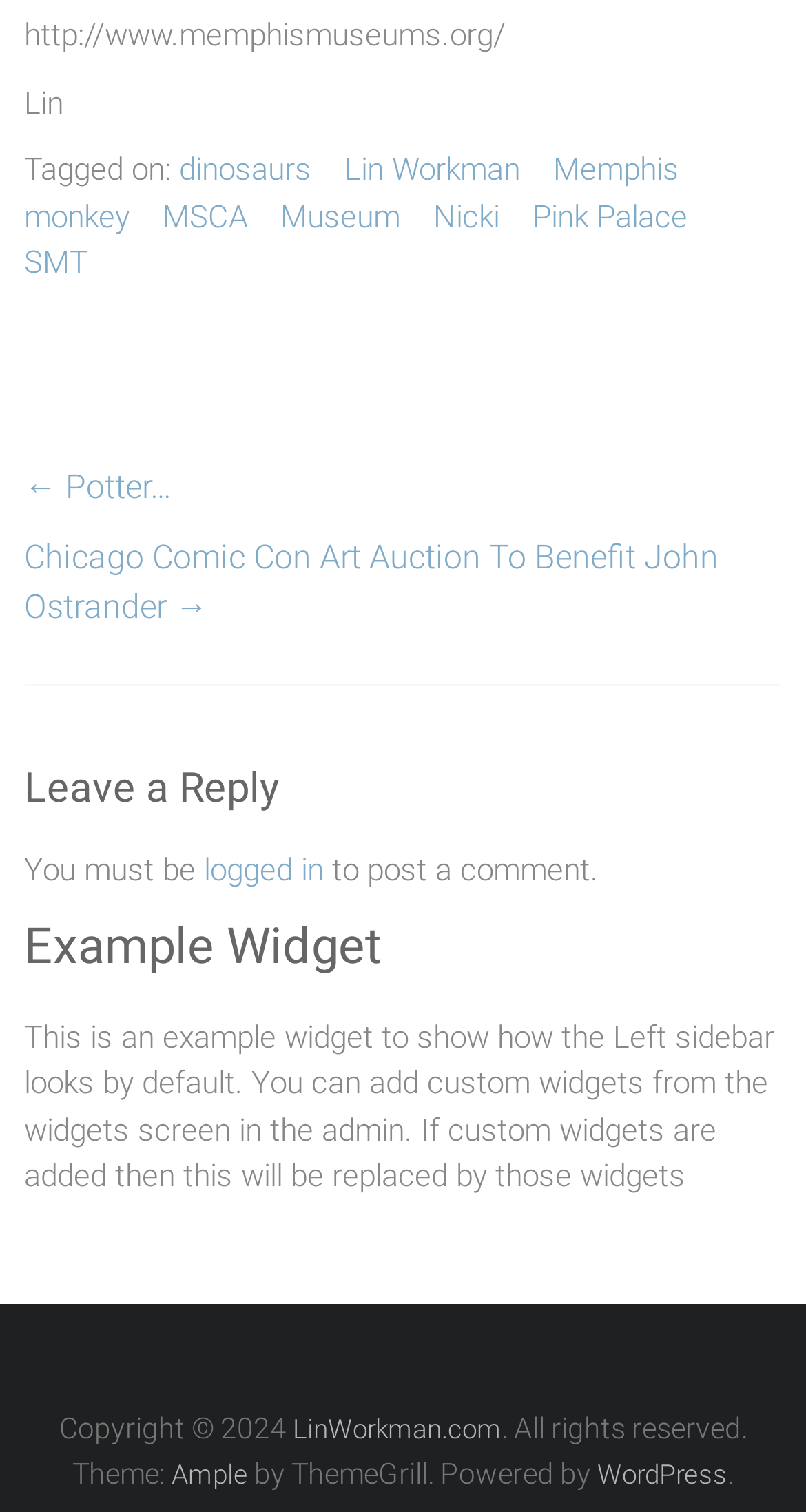Indicate the bounding box coordinates of the element that needs to be clicked to satisfy the following instruction: "Shop affiliate partner Grounded Kiwi". The coordinates should be four float numbers between 0 and 1, i.e., [left, top, right, bottom].

None